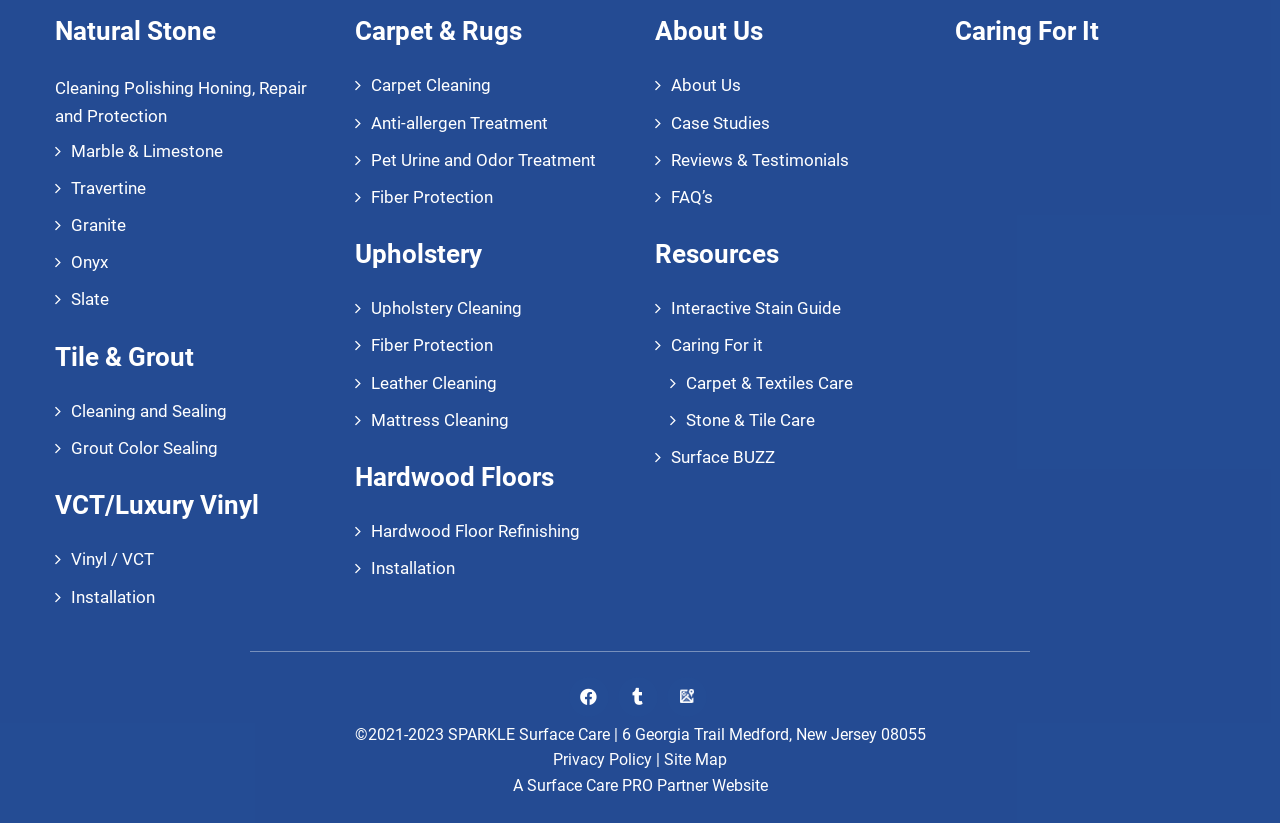What is the name of the company behind this website? Look at the image and give a one-word or short phrase answer.

SPARKLE Surface Care